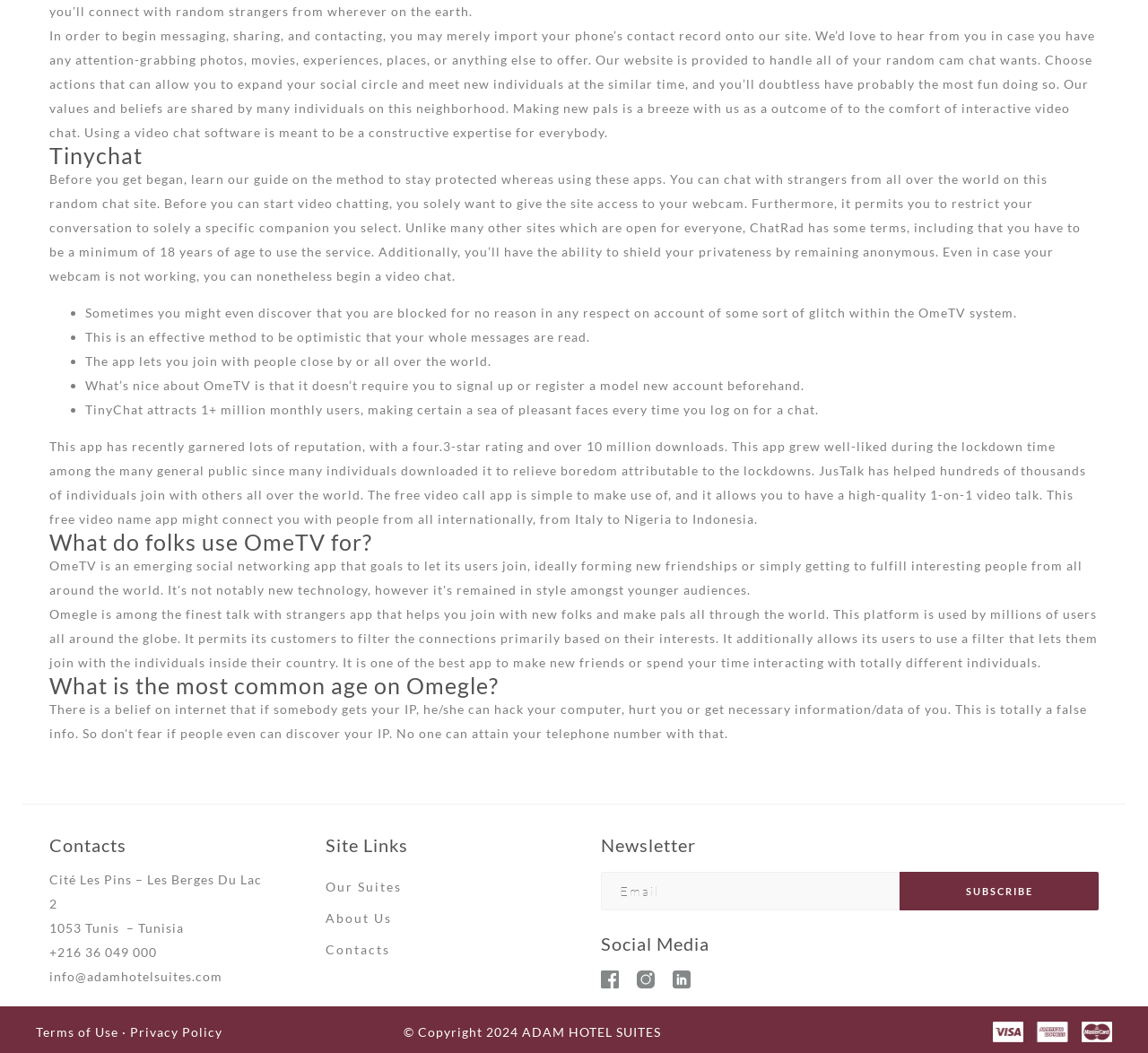Locate the bounding box coordinates of the element's region that should be clicked to carry out the following instruction: "Check the updates". The coordinates need to be four float numbers between 0 and 1, i.e., [left, top, right, bottom].

None